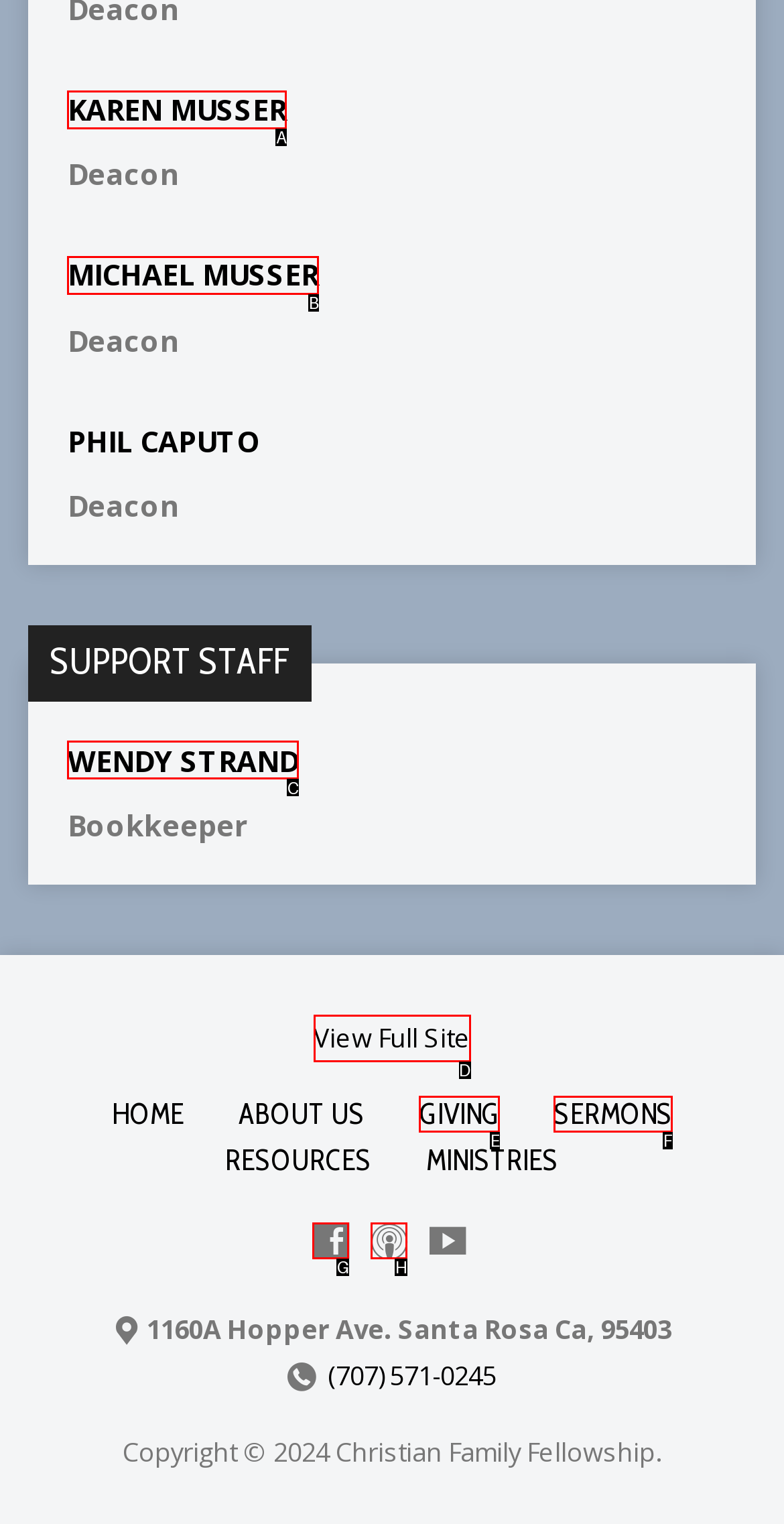Based on the element description: title="Facebook", choose the best matching option. Provide the letter of the option directly.

G